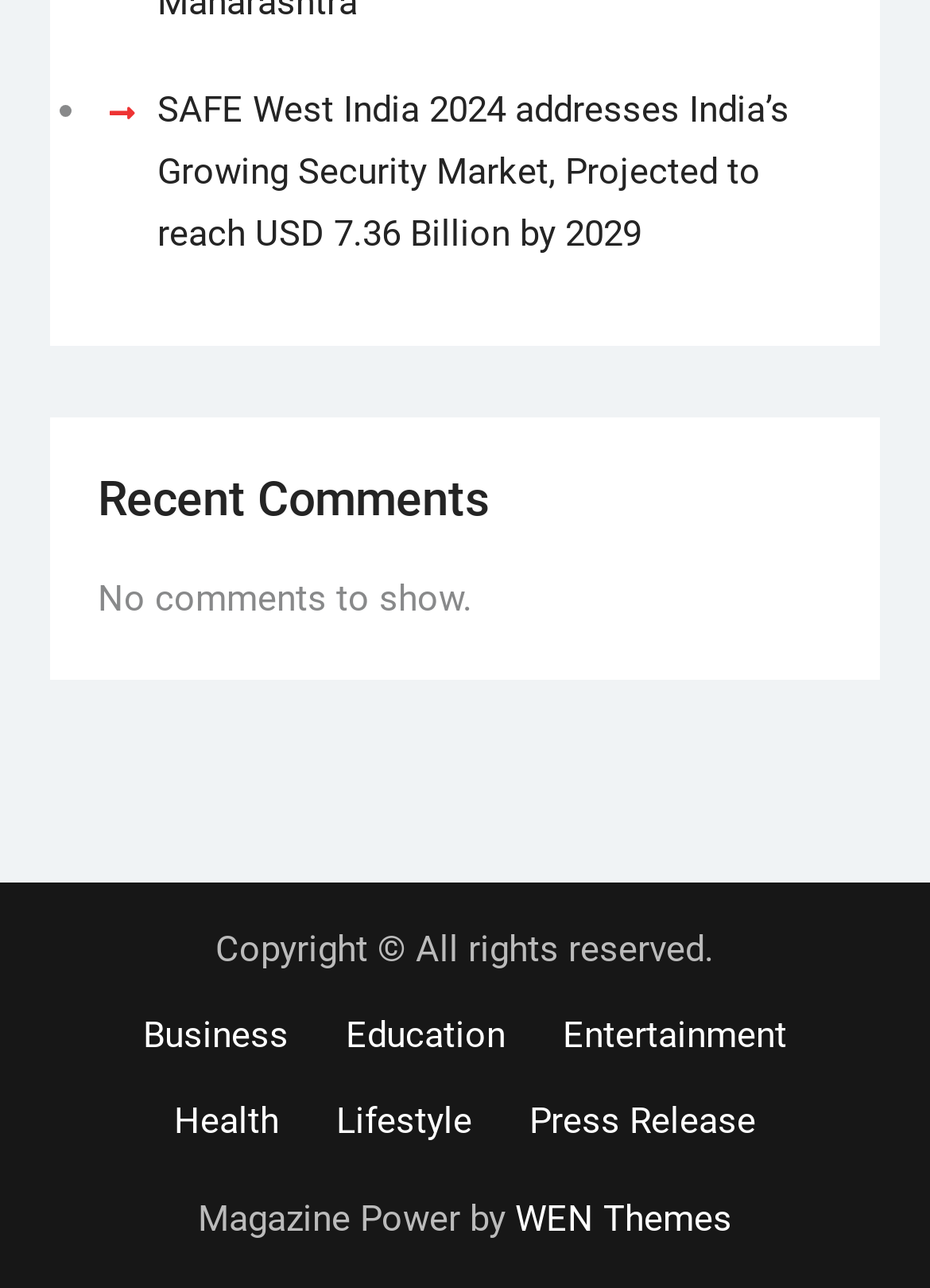Please answer the following question using a single word or phrase: 
What is the name of the theme provider?

WEN Themes